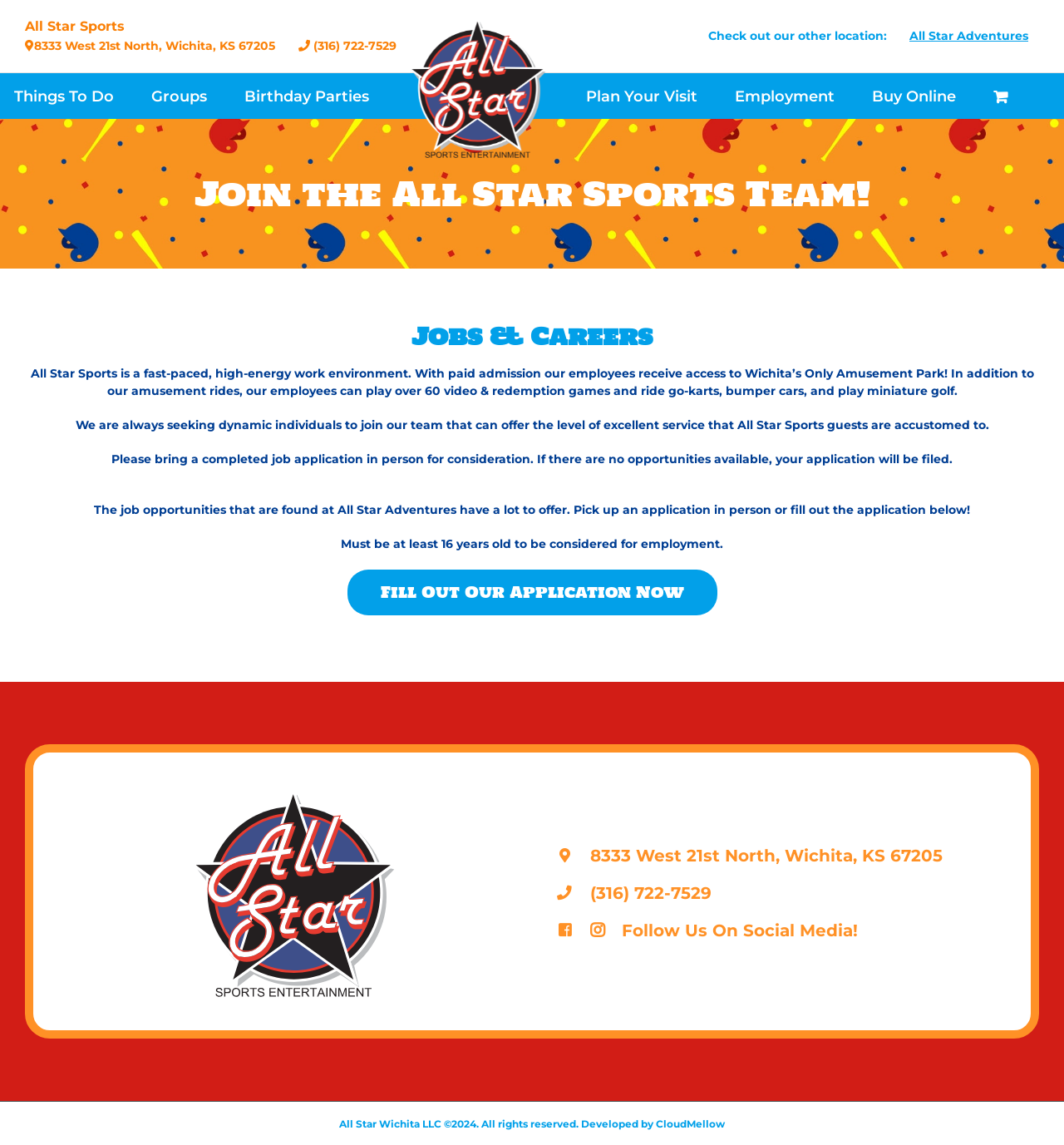Please determine the bounding box coordinates, formatted as (top-left x, top-left y, bottom-right x, bottom-right y), with all values as floating point numbers between 0 and 1. Identify the bounding box of the region described as: Check out our other location:

[0.655, 0.016, 0.844, 0.048]